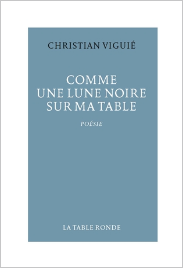Examine the screenshot and answer the question in as much detail as possible: Who is the publisher of the book?

The publisher's name is neatly placed at the bottom of the cover, and it is 'LA TABLE RONDE'. This is a French publishing house that has released the poetry book 'Comme une lune noire sur ma table' by Christian Viguié.